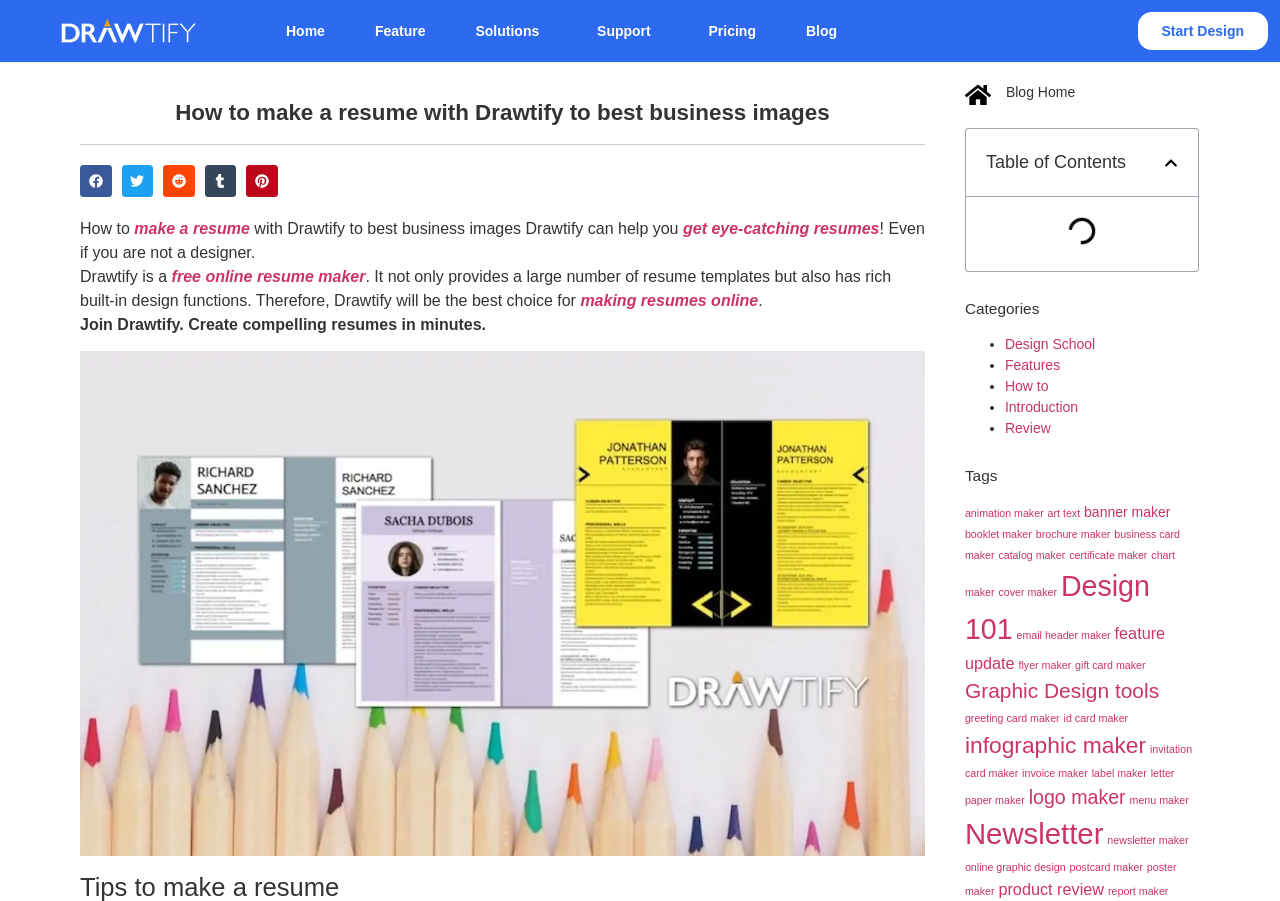Please answer the following query using a single word or phrase: 
What is the main topic of the webpage?

How to make a resume